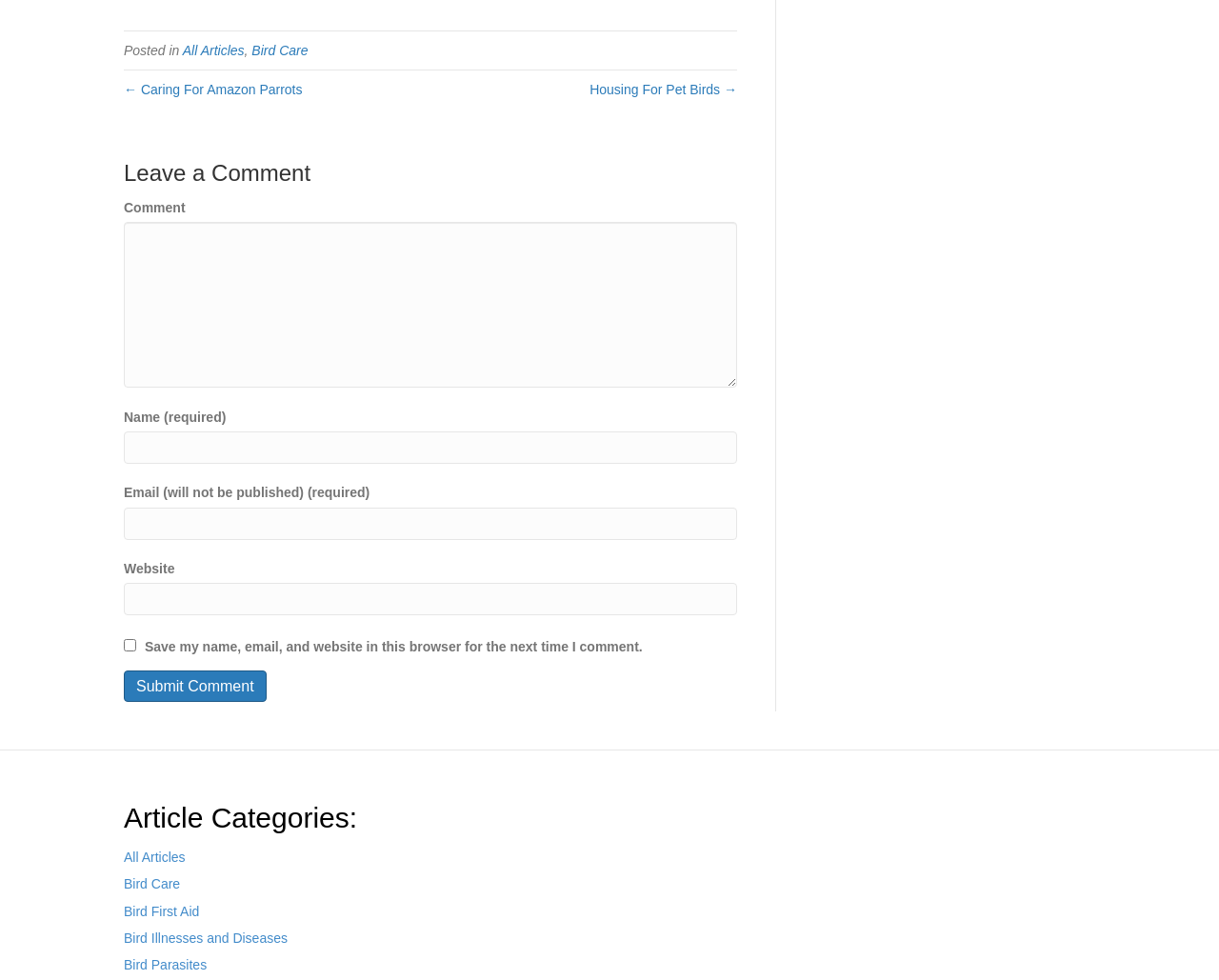Please identify the bounding box coordinates of the element that needs to be clicked to perform the following instruction: "Enter a comment".

[0.102, 0.227, 0.605, 0.396]